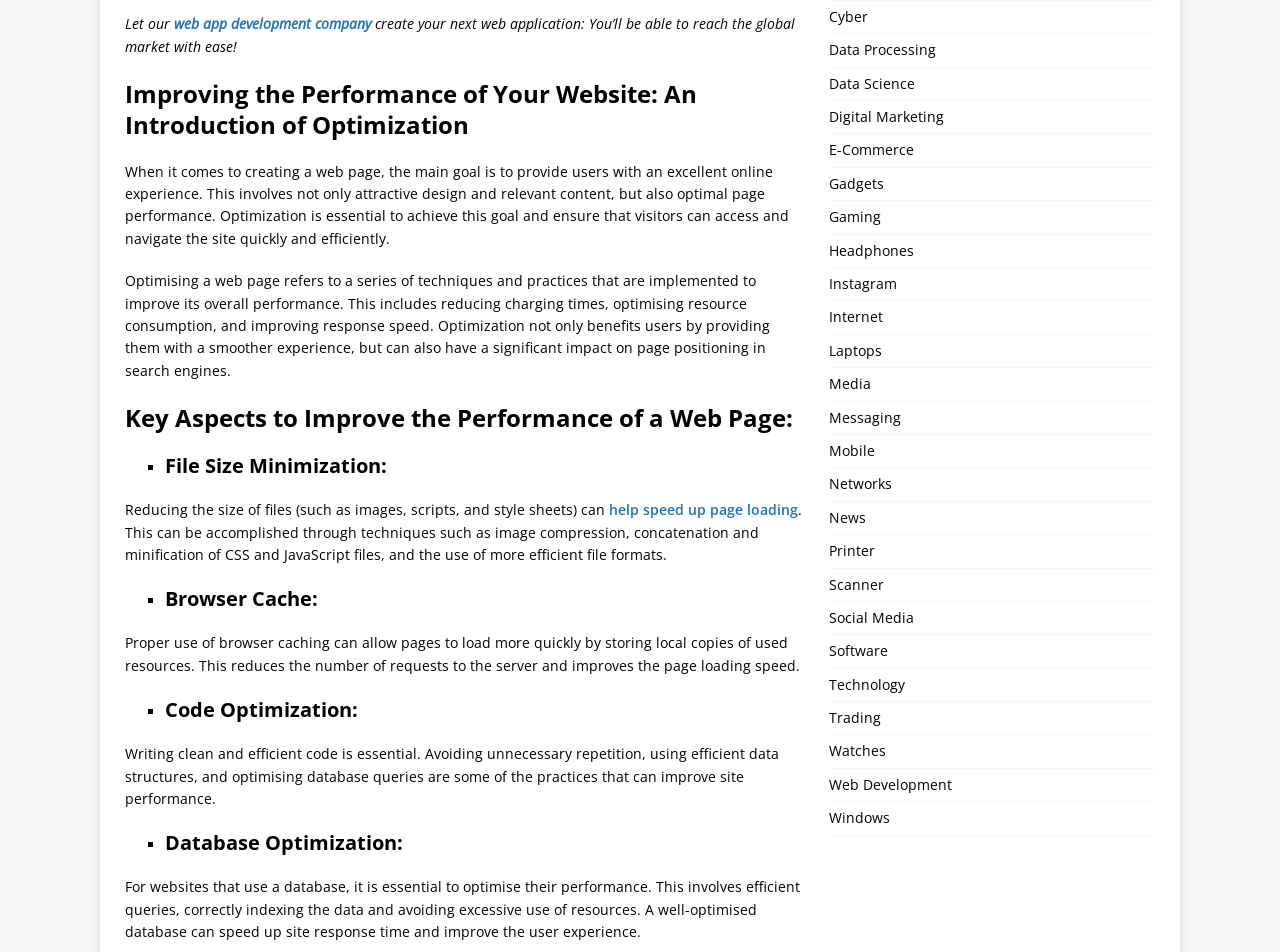Using a single word or phrase, answer the following question: 
What is optimization in web page development?

Series of techniques to improve performance